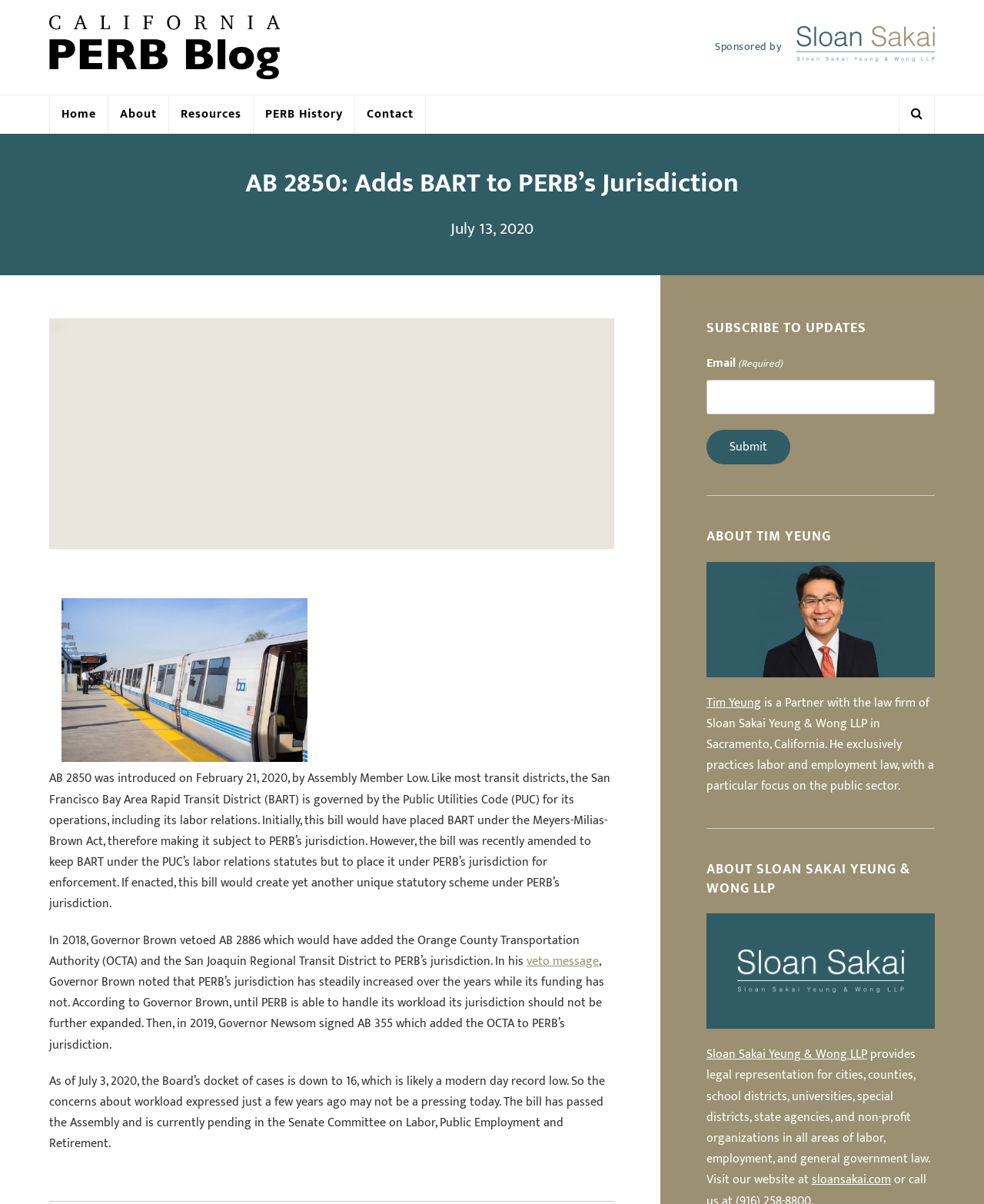Offer a meticulous caption that includes all visible features of the webpage.

This webpage is about AB 2850, a bill that adds the Bay Area Rapid Transit District (BART) to the Public Employment Relations Board's (PERB) jurisdiction. At the top of the page, there is a navigation menu with links to "Home", "About", "Resources", "PERB History", and "Contact". Below the navigation menu, there is a header section with the title "AB 2850: Adds BART to PERB’s Jurisdiction" and a date "July 13, 2020".

On the left side of the page, there is a layout table with a link to "California PERB Blog" and an image of the blog's logo. On the right side of the page, there is a complementary section with a sponsored link to "sloansakai.com" and an image of the Sloan Sakai logo.

The main content of the page is divided into several sections. The first section describes the bill's introduction and its purpose. Below this section, there is an image and a figure with an image. The next section explains the bill's amendments and its implications. This is followed by a section discussing the history of similar bills and their veto messages.

Further down the page, there is a section with a subscription form to receive updates. Below this form, there is a section about Tim Yeung, a partner at Sloan Sakai Yeung & Wong LLP, with his image and a brief description of his practice. Next to this section, there is a section about Sloan Sakai Yeung & Wong LLP, with the firm's logo and a brief description of its services.

Throughout the page, there are several links to external websites and resources, including the veto message and the Sloan Sakai website.